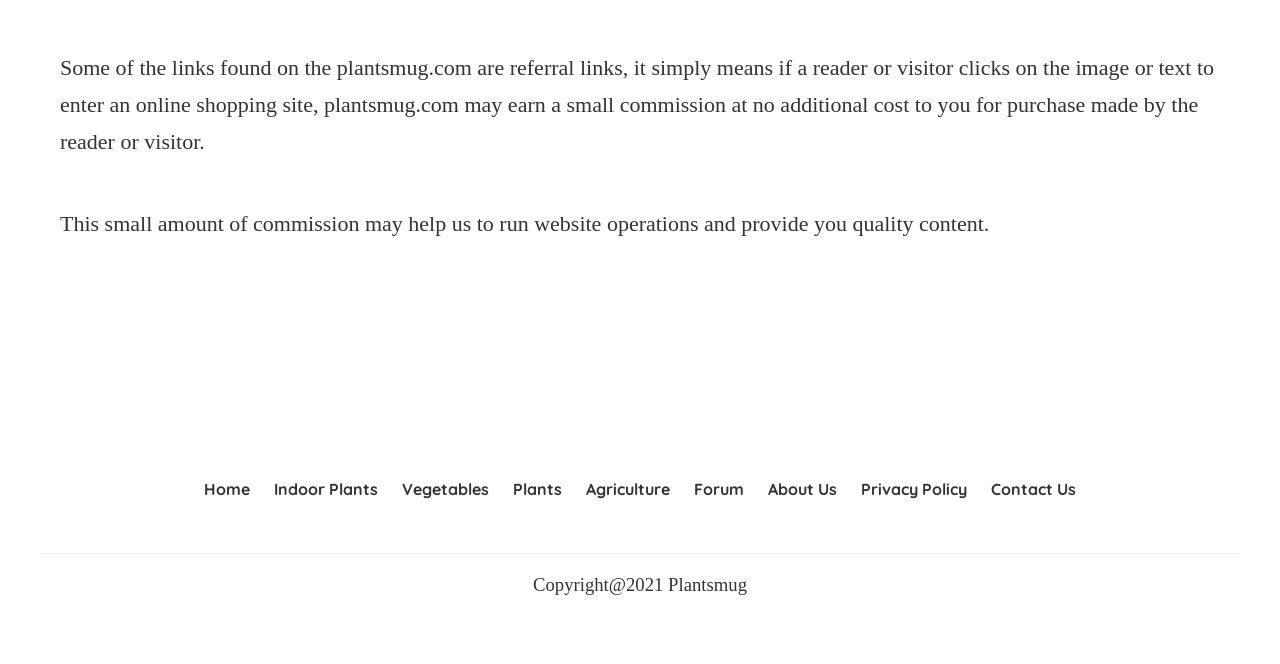Respond to the question with just a single word or phrase: 
What is the purpose of the referral links?

Earn commission